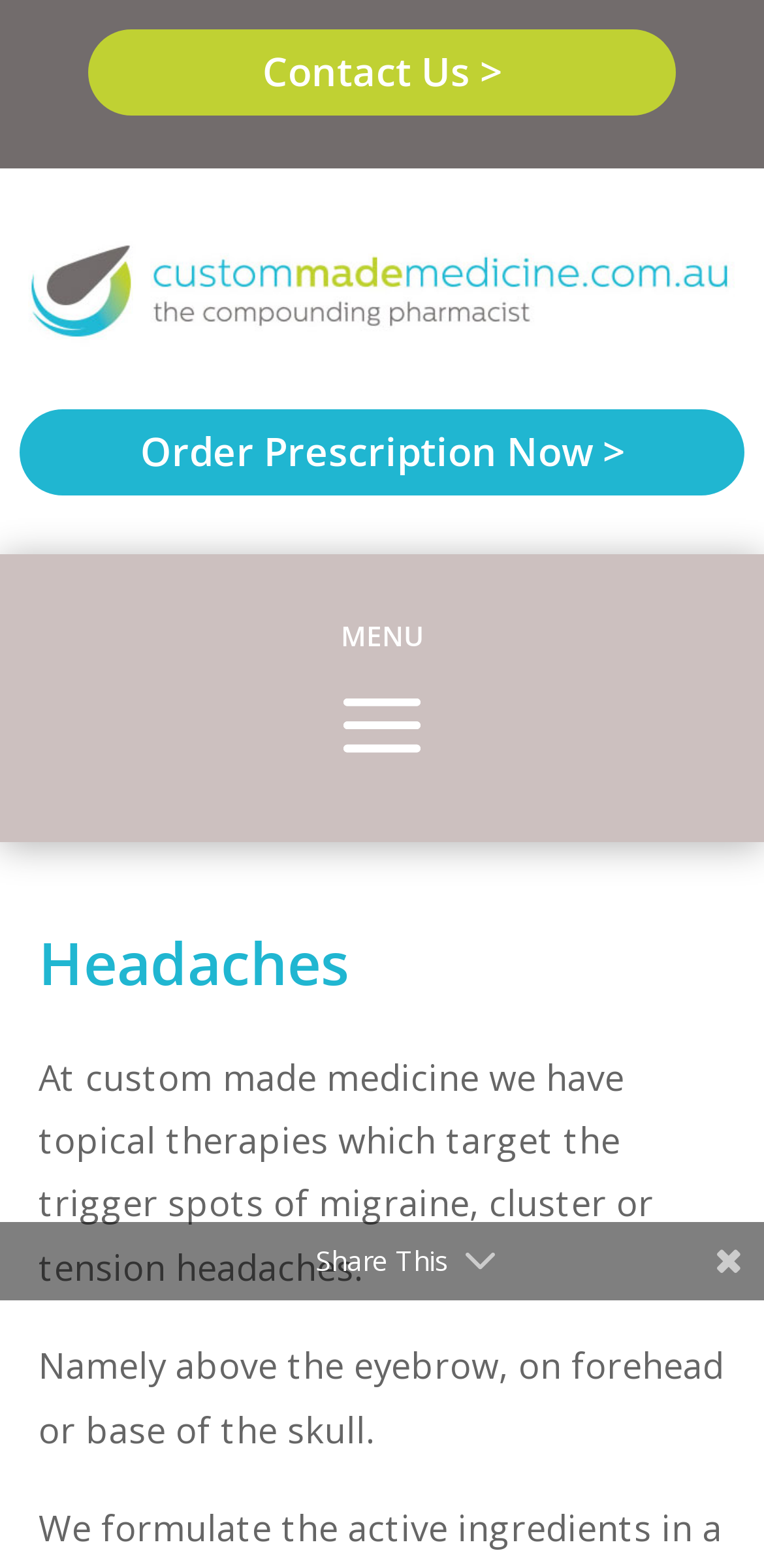How many options are available in the menu?
Look at the image and answer the question with a single word or phrase.

One